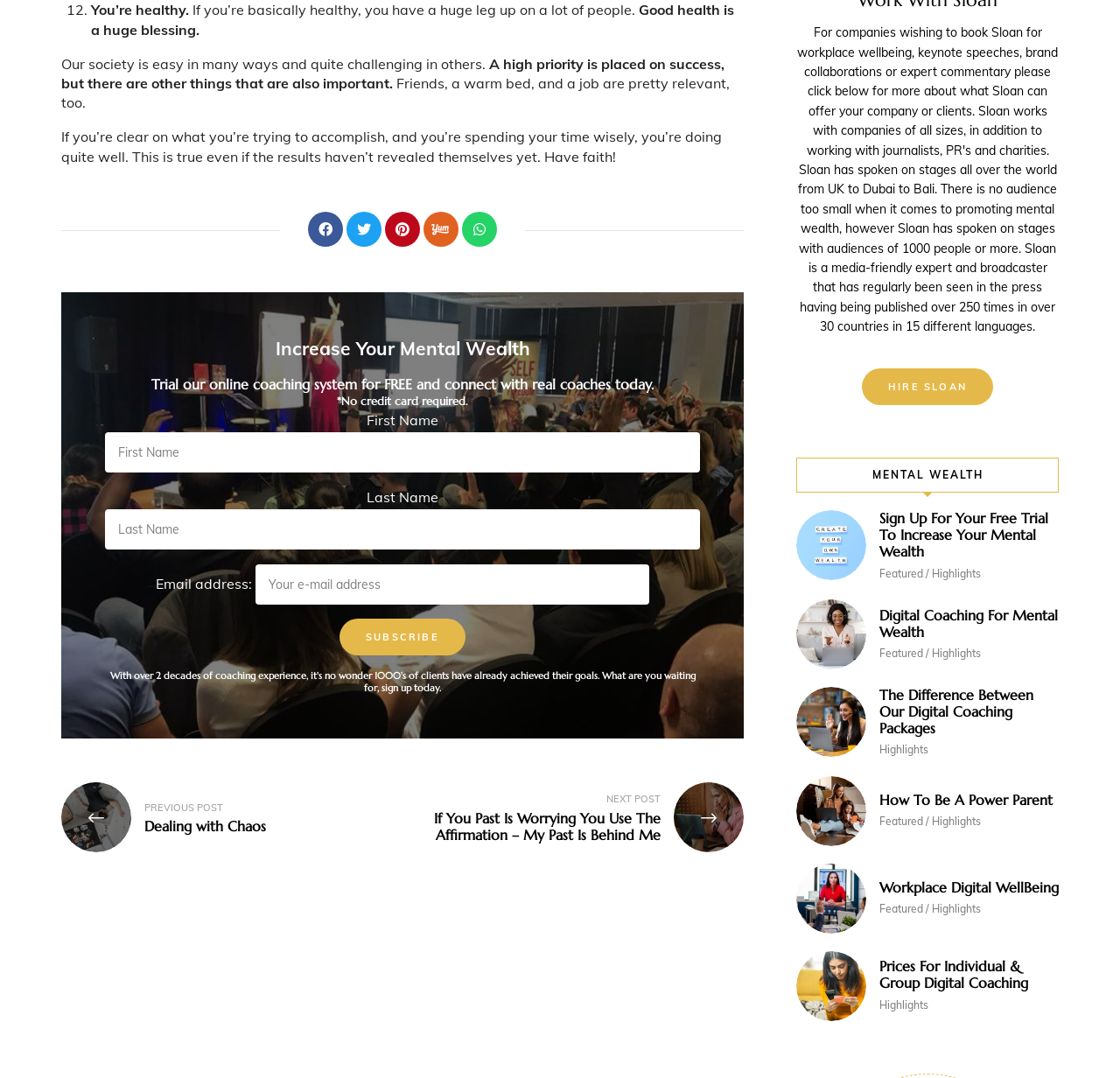Please respond to the question using a single word or phrase:
What is the text of the last heading on the webpage?

Prices For Individual & Group Digital Coaching